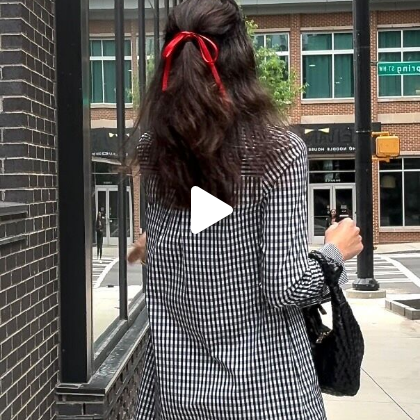Create an extensive caption that includes all significant details of the image.

A fashion-forward individual is captured from behind, strolling down a city sidewalk. She wears a stylish black and white gingham dress, which features a relaxed fit that falls just below her hips. Her hair, styled in loose waves, is partially pulled back with a vibrant red ribbon, adding a playful pop of color to her ensemble. In her right hand, she holds a chic black handbag, perfectly complementing the outfit. The backdrop showcases a modern urban environment, with large windows and a hint of greenery, reflecting a lively city atmosphere. The scene conveys a sense of casual elegance, ideal for a day out in an urban setting.